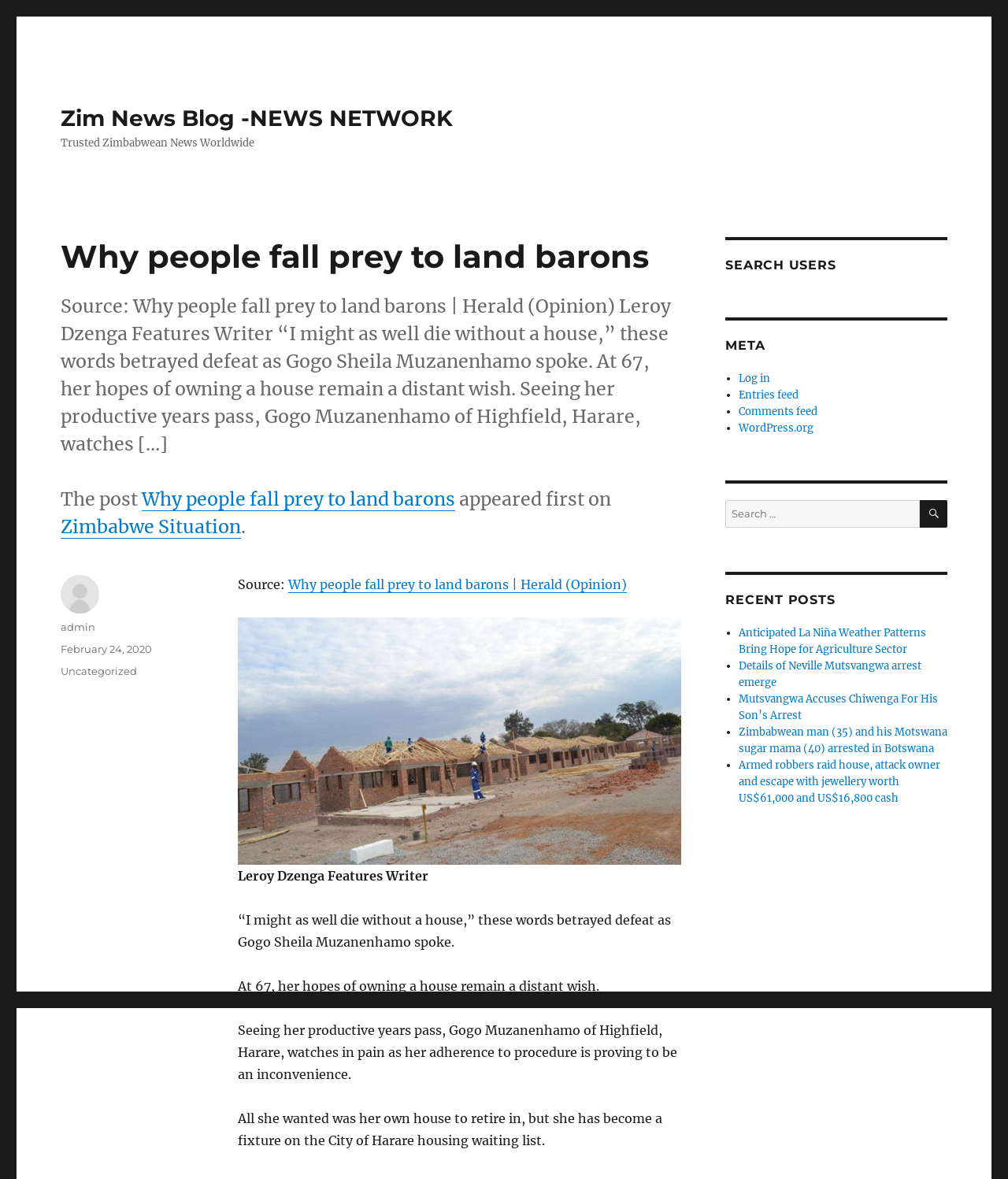Using the element description admin, predict the bounding box coordinates for the UI element. Provide the coordinates in (top-left x, top-left y, bottom-right x, bottom-right y) format with values ranging from 0 to 1.

[0.06, 0.526, 0.095, 0.537]